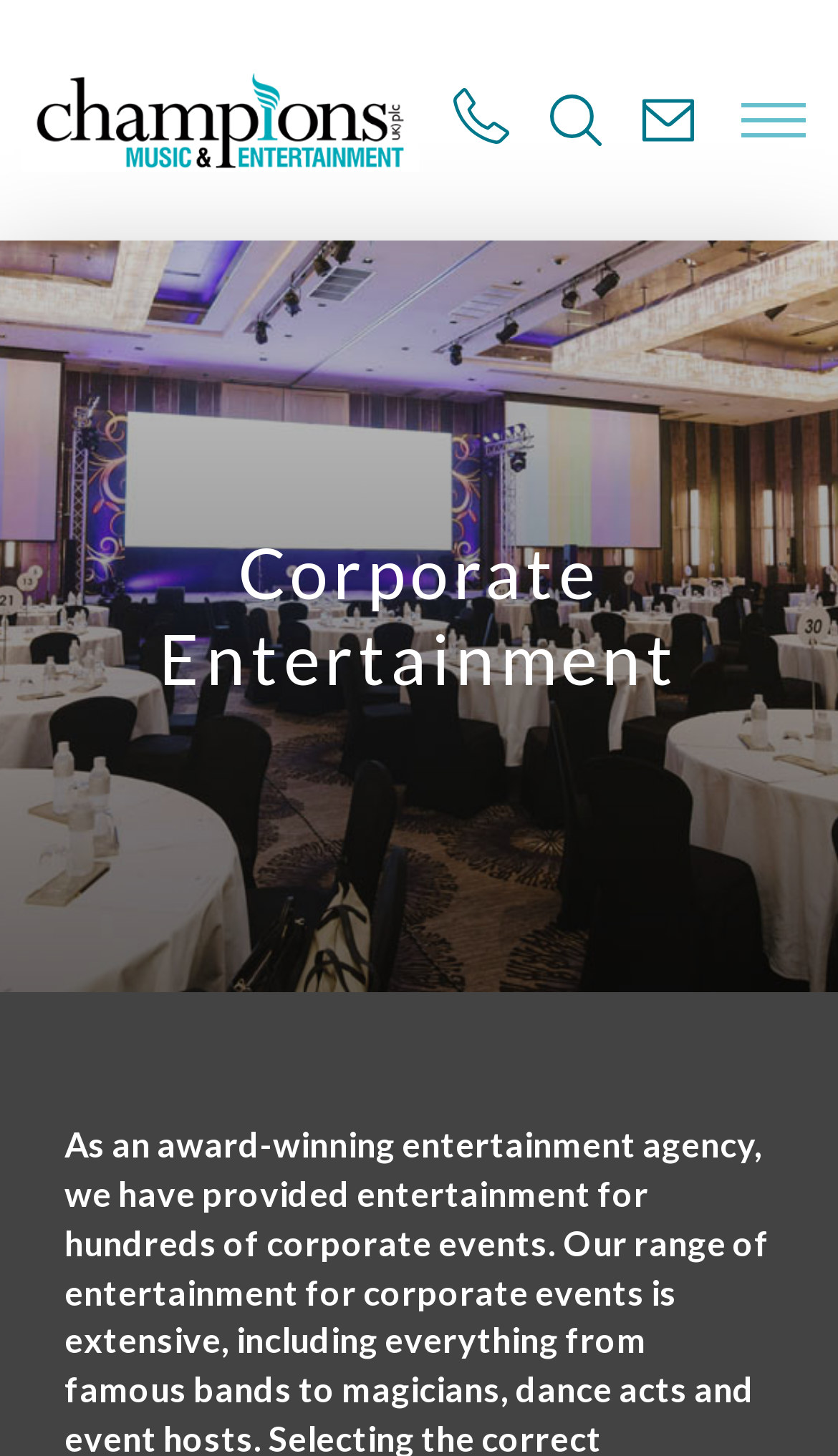Provide the bounding box coordinates for the UI element that is described by this text: "title="Home"". The coordinates should be in the form of four float numbers between 0 and 1: [left, top, right, bottom].

[0.026, 0.067, 0.5, 0.092]